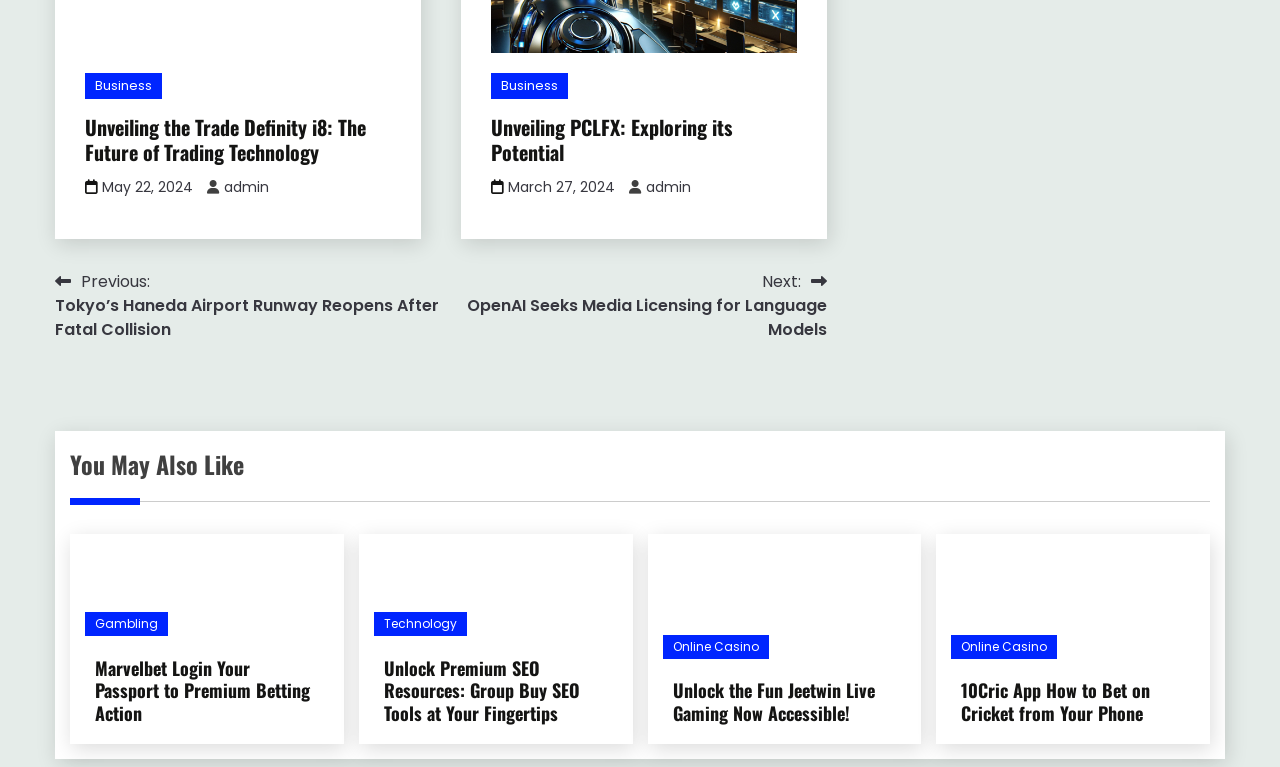Identify the bounding box coordinates of the section to be clicked to complete the task described by the following instruction: "Explore the 'Online Casino' category". The coordinates should be four float numbers between 0 and 1, formatted as [left, top, right, bottom].

[0.518, 0.827, 0.6, 0.859]